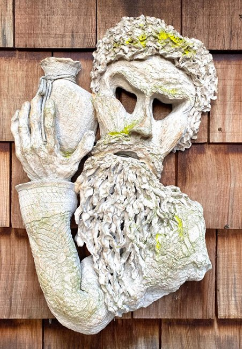Describe all the aspects of the image extensively.

This captivating sculpture, titled "Judas with Moneybag," is a work by artist Bob Anderson. The piece intricately depicts a figure with a textured face and a flowing beard, cradling a circular object that resembles a moneybag. The creative use of materials enhances the character's expressive features, highlighting the story of betrayal traditionally associated with Judas Iscariot. Set against a rustic wooden backdrop, the artwork combines natural elements and craftsmanship, inviting viewers to explore themes of greed and morality through its striking visual form.